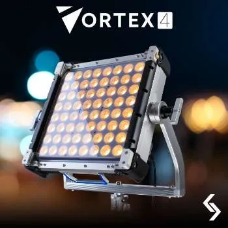Respond with a single word or short phrase to the following question: 
What is the background of the Vortex 4 in the image?

Soft bokeh